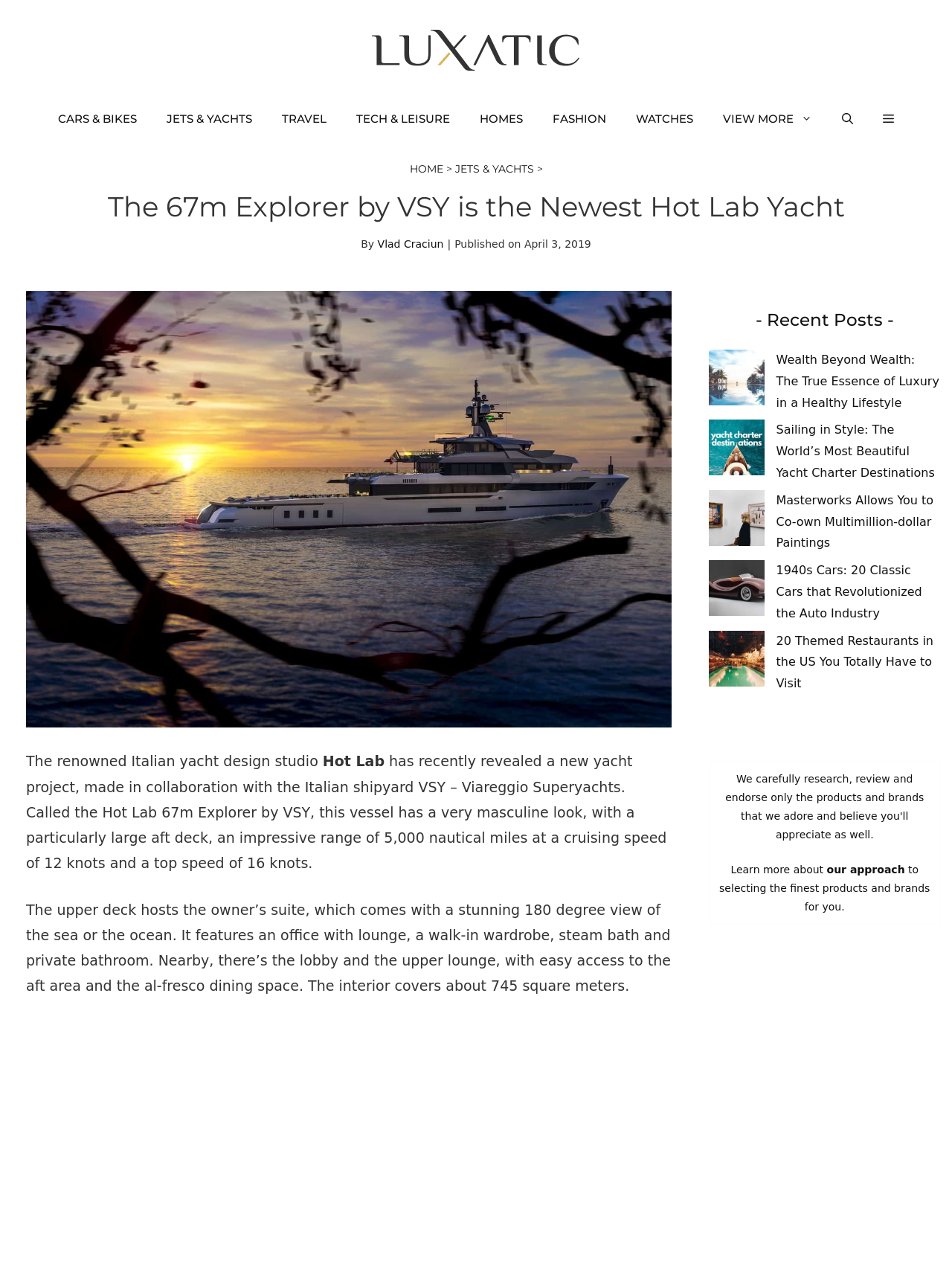Show the bounding box coordinates for the element that needs to be clicked to execute the following instruction: "Open the search". Provide the coordinates in the form of four float numbers between 0 and 1, i.e., [left, top, right, bottom].

[0.869, 0.073, 0.912, 0.114]